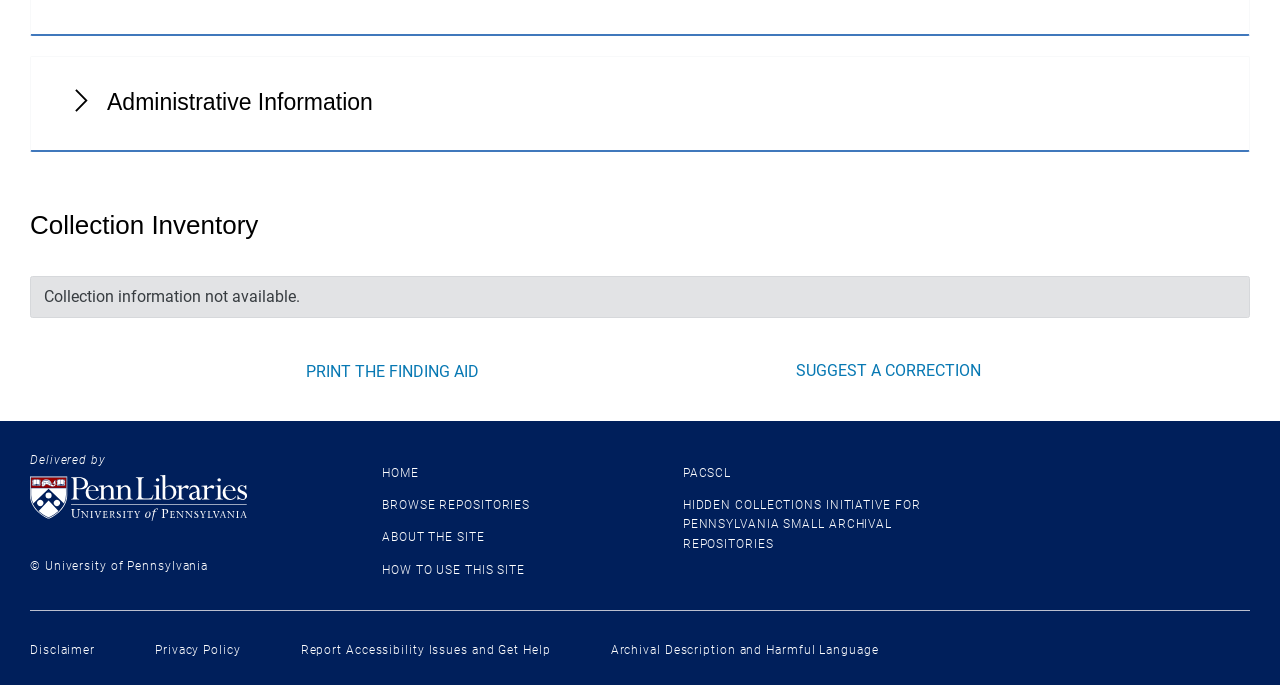Provide the bounding box coordinates of the HTML element this sentence describes: "Archival Description and Harmful Language". The bounding box coordinates consist of four float numbers between 0 and 1, i.e., [left, top, right, bottom].

[0.477, 0.938, 0.686, 0.959]